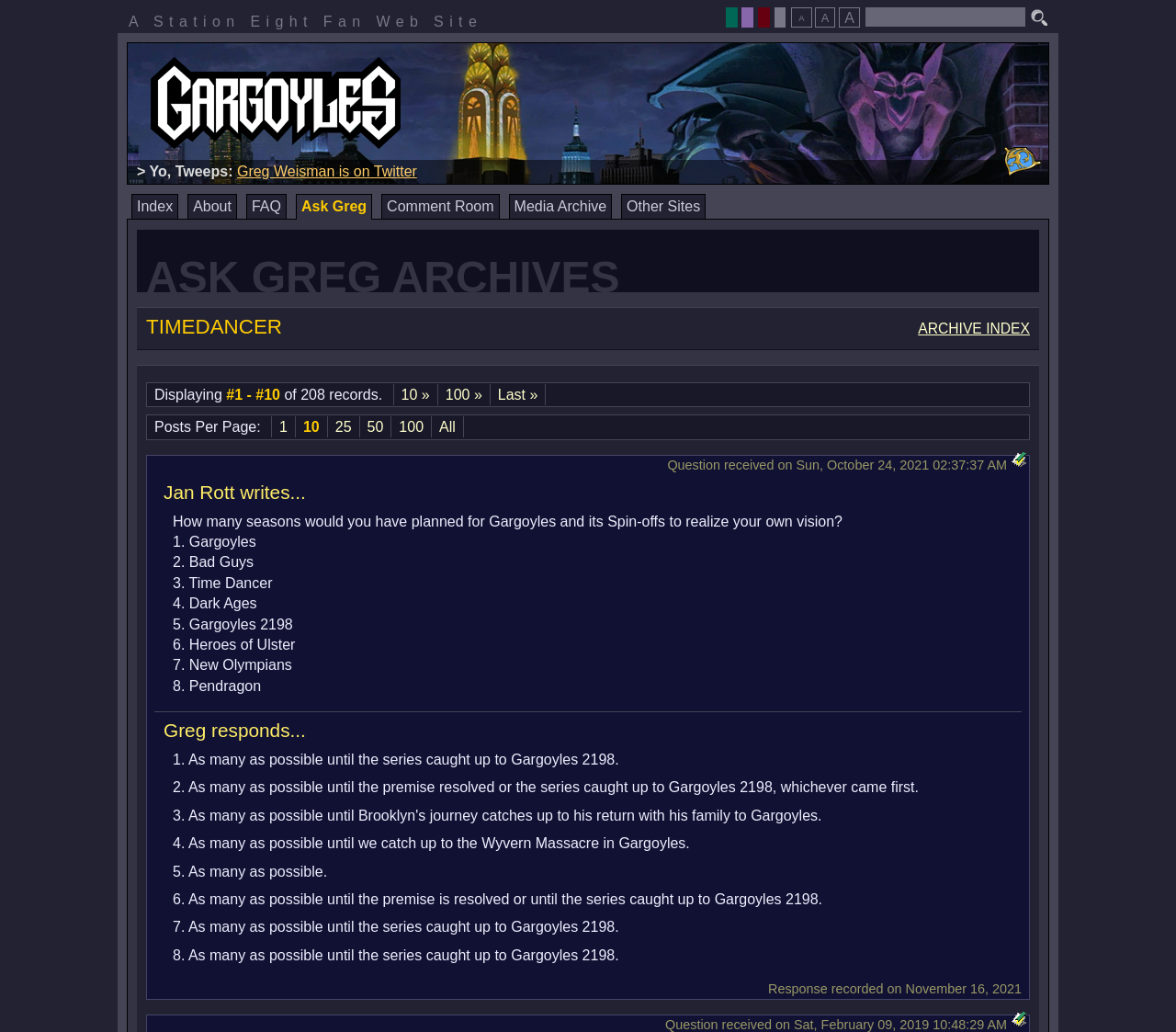Please identify the bounding box coordinates of the element on the webpage that should be clicked to follow this instruction: "View Ask Greg archives". The bounding box coordinates should be given as four float numbers between 0 and 1, formatted as [left, top, right, bottom].

[0.123, 0.223, 0.884, 0.283]